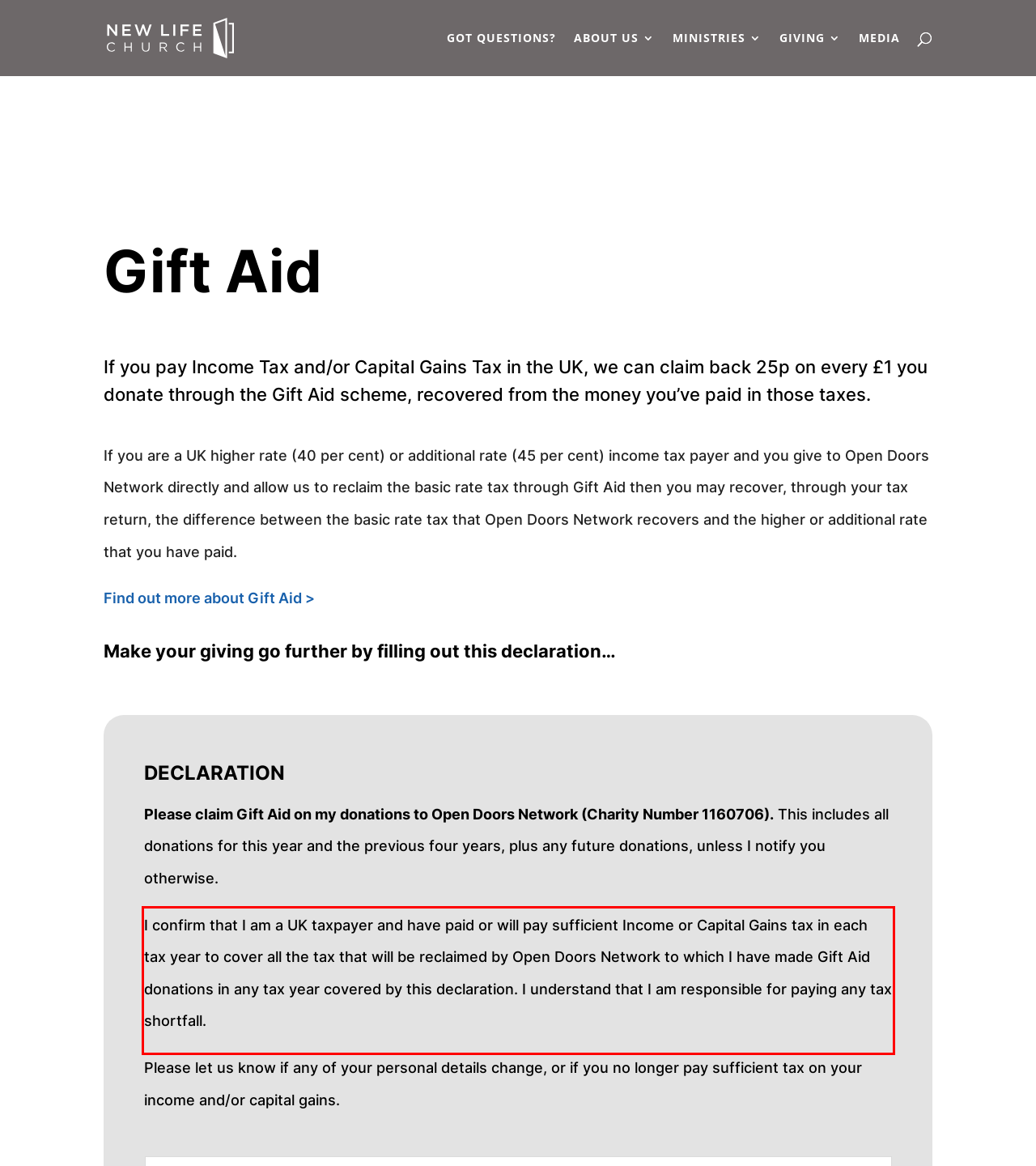Analyze the screenshot of the webpage that features a red bounding box and recognize the text content enclosed within this red bounding box.

I confirm that I am a UK taxpayer and have paid or will pay sufficient Income or Capital Gains tax in each tax year to cover all the tax that will be reclaimed by Open Doors Network to which I have made Gift Aid donations in any tax year covered by this declaration. I understand that I am responsible for paying any tax shortfall.